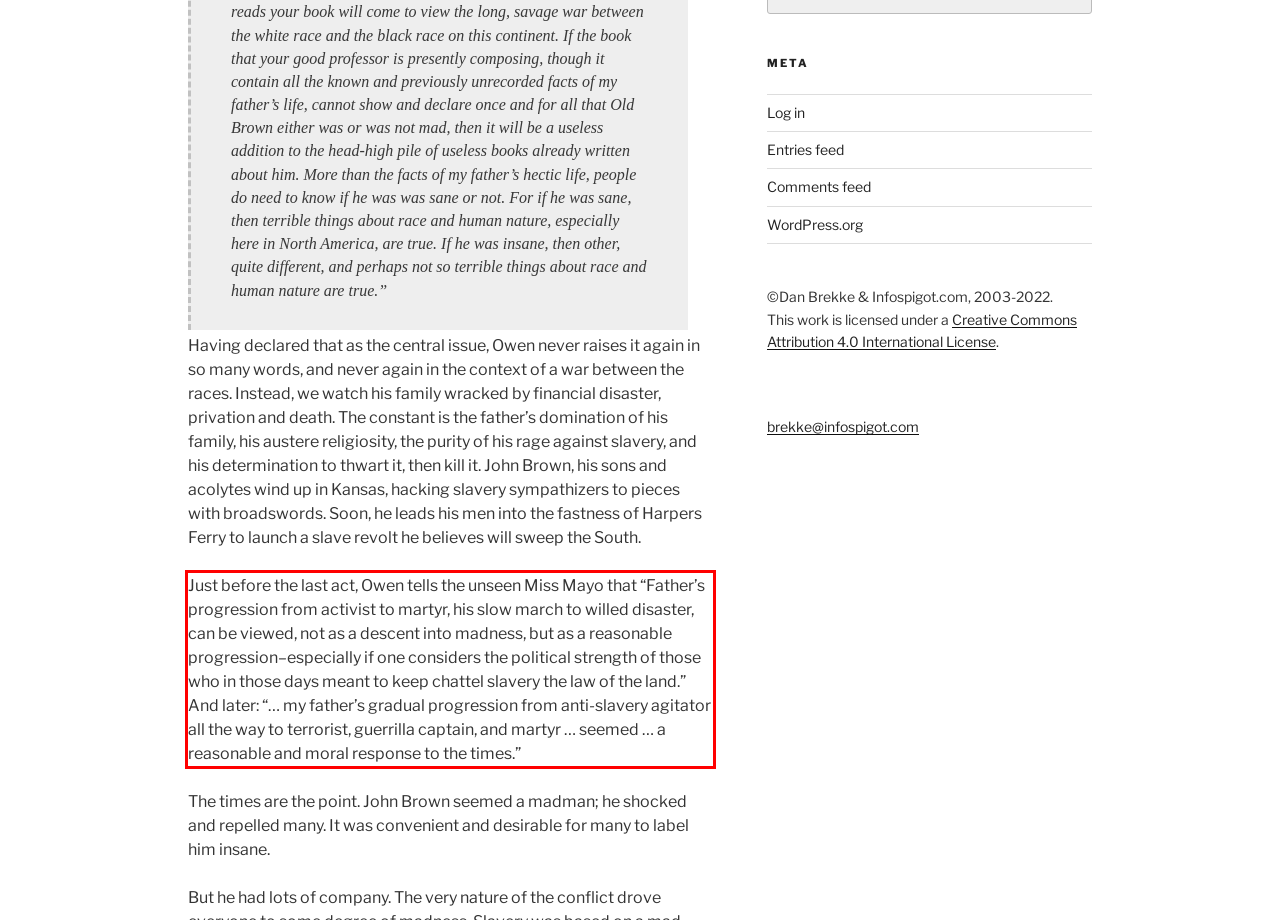In the given screenshot, locate the red bounding box and extract the text content from within it.

Just before the last act, Owen tells the unseen Miss Mayo that “Father’s progression from activist to martyr, his slow march to willed disaster, can be viewed, not as a descent into madness, but as a reasonable progression–especially if one considers the political strength of those who in those days meant to keep chattel slavery the law of the land.” And later: “… my father’s gradual progression from anti-slavery agitator all the way to terrorist, guerrilla captain, and martyr … seemed … a reasonable and moral response to the times.”